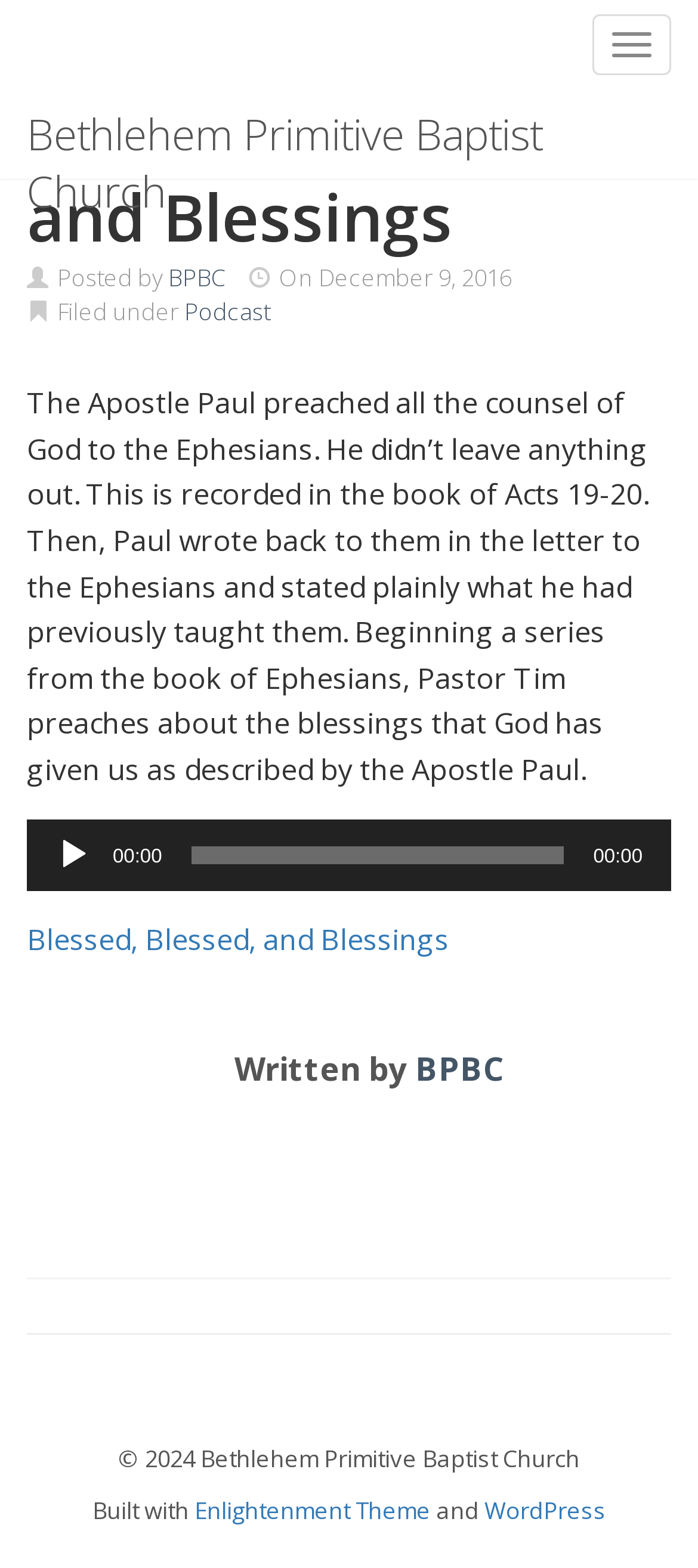Identify the main title of the webpage and generate its text content.

Blessed, Blessed and Blessings